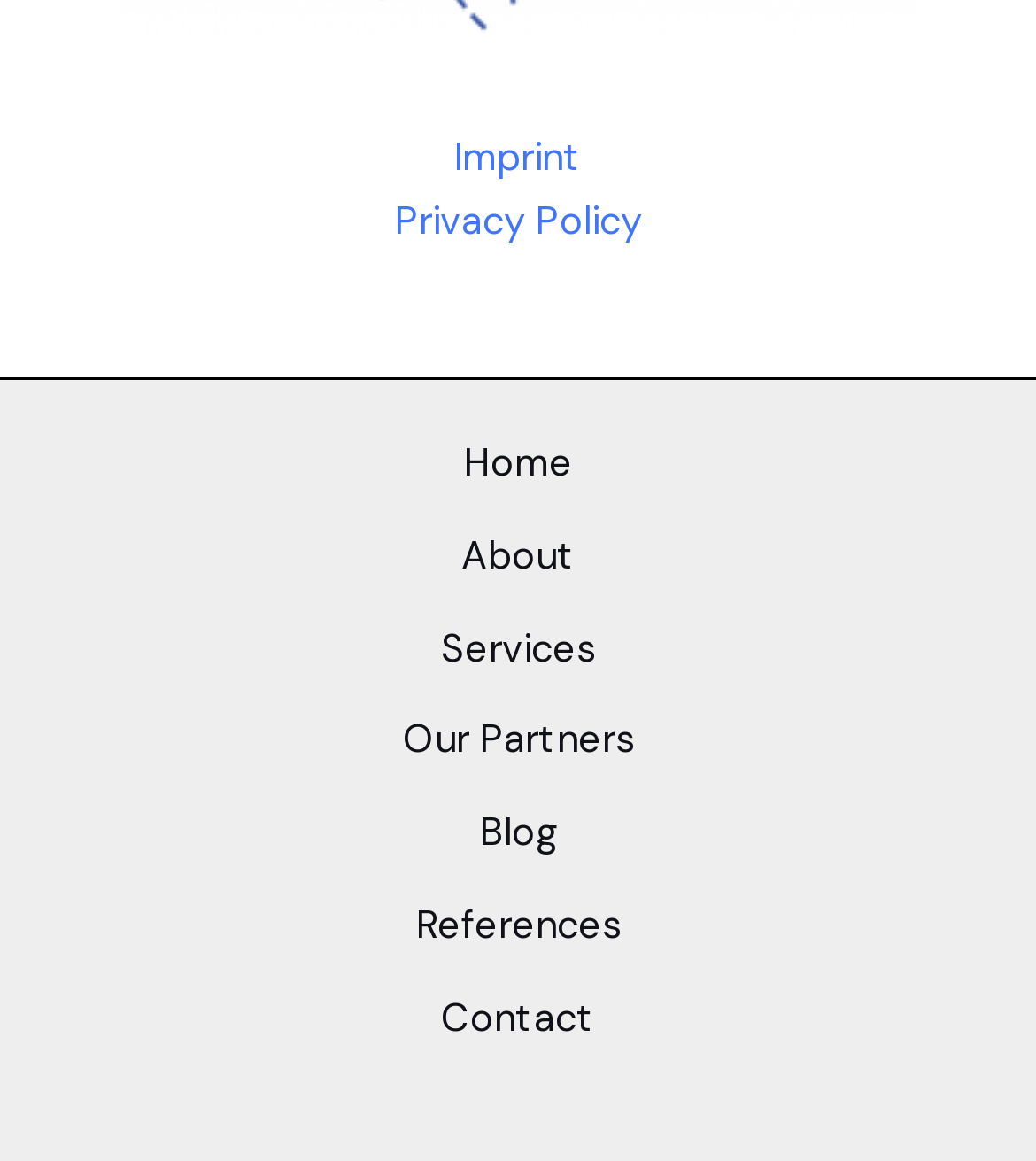What is the last link in the site navigation?
Please answer the question as detailed as possible based on the image.

I looked at the 'Site Navigation: Menü CLKB' element and found the last link is 'Contact' with a bounding box of [0.426, 0.851, 0.574, 0.931].